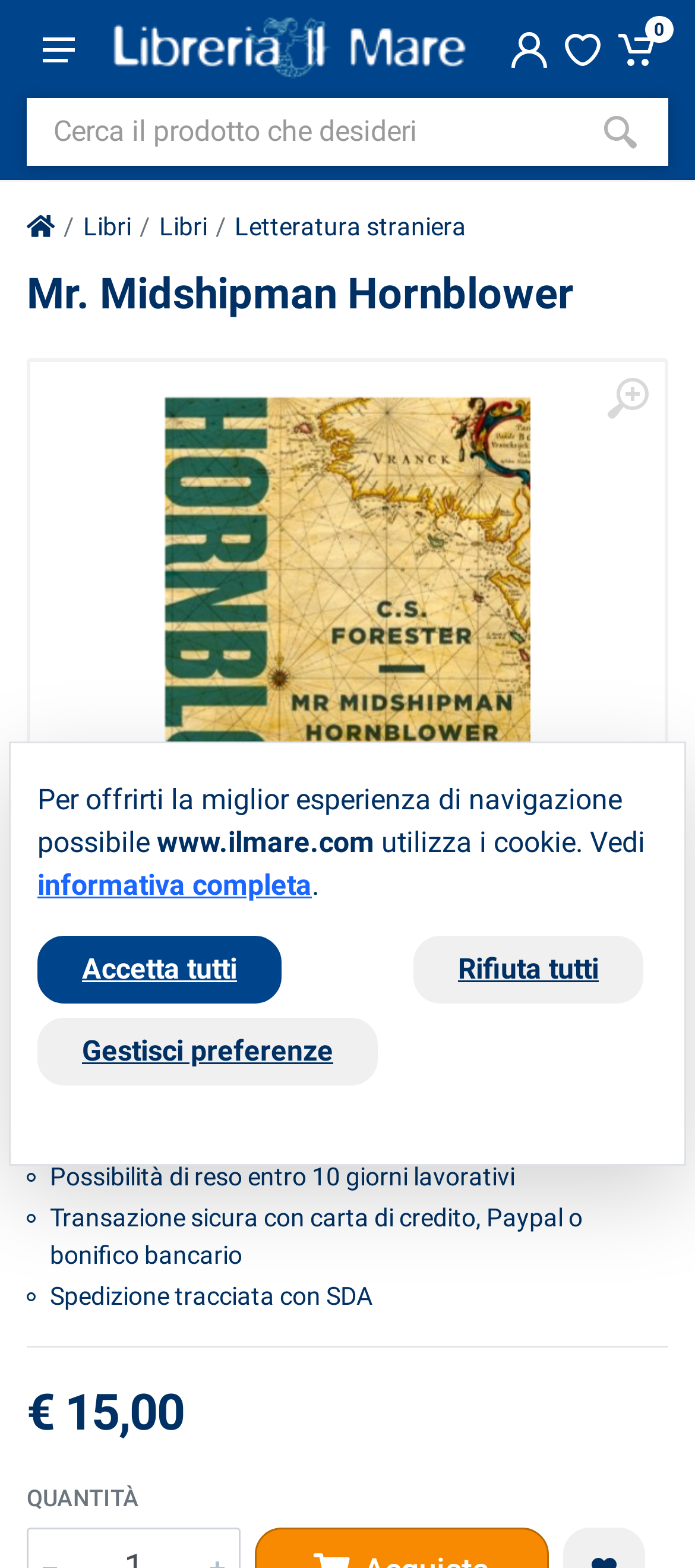What is the price of the book?
Using the visual information from the image, give a one-word or short-phrase answer.

€ 15,00